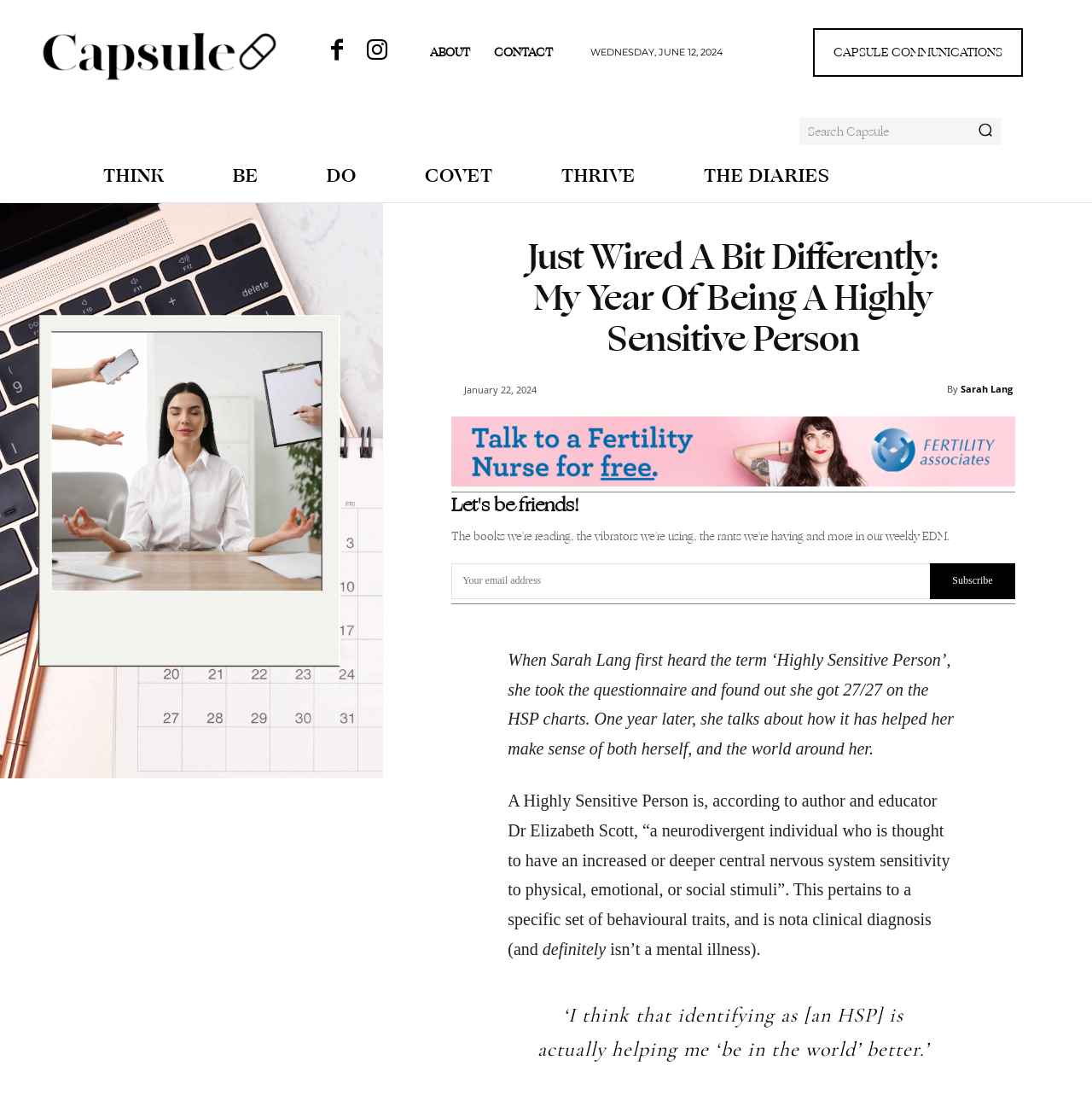Identify the bounding box coordinates for the UI element described as follows: "name="submit" value="Post Comment"". Ensure the coordinates are four float numbers between 0 and 1, formatted as [left, top, right, bottom].

None